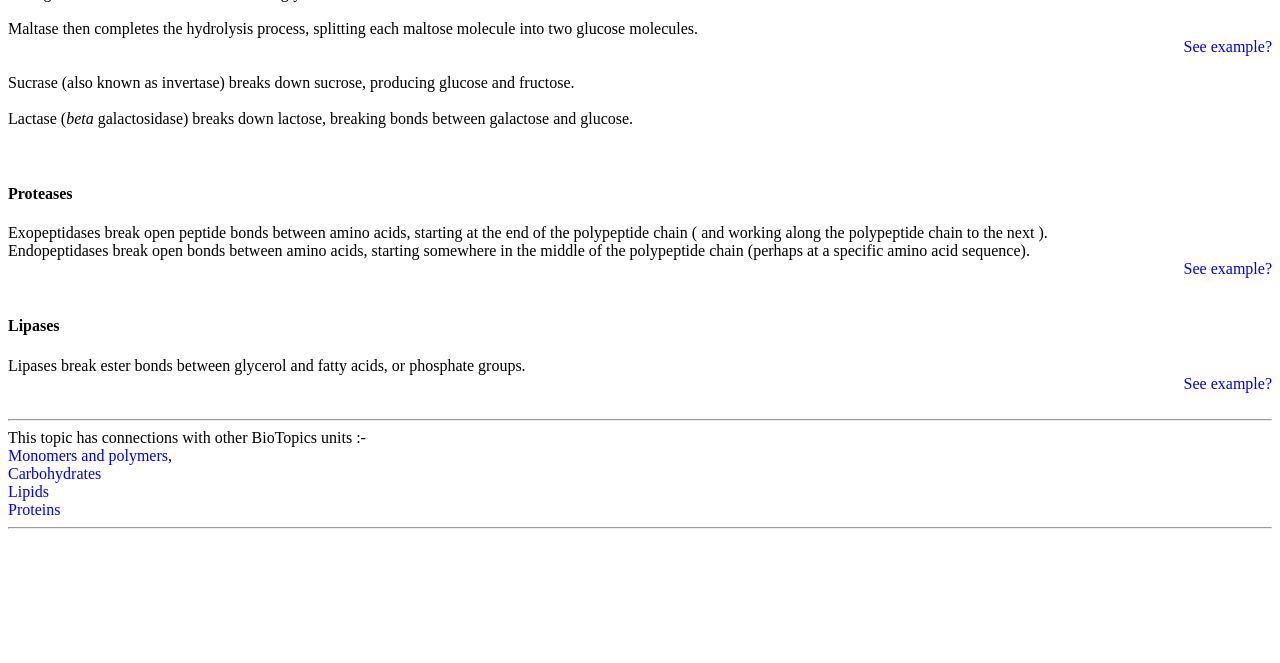Give a concise answer using only one word or phrase for this question:
What is the connection between this topic and other BioTopics units?

Monomers and polymers, Carbohydrates, Lipids, Proteins